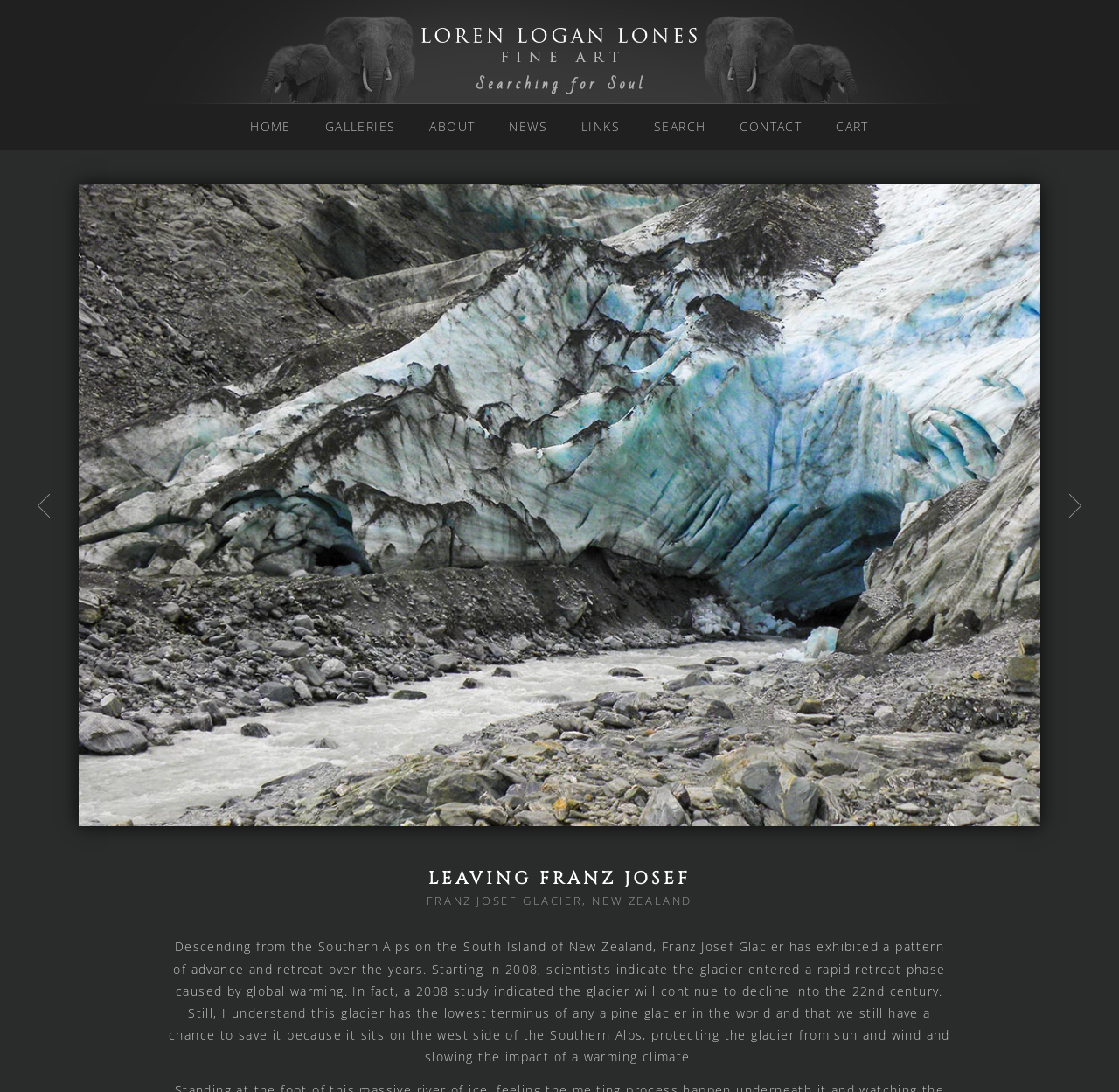Please find the bounding box coordinates of the clickable region needed to complete the following instruction: "search for something". The bounding box coordinates must consist of four float numbers between 0 and 1, i.e., [left, top, right, bottom].

[0.571, 0.108, 0.644, 0.123]